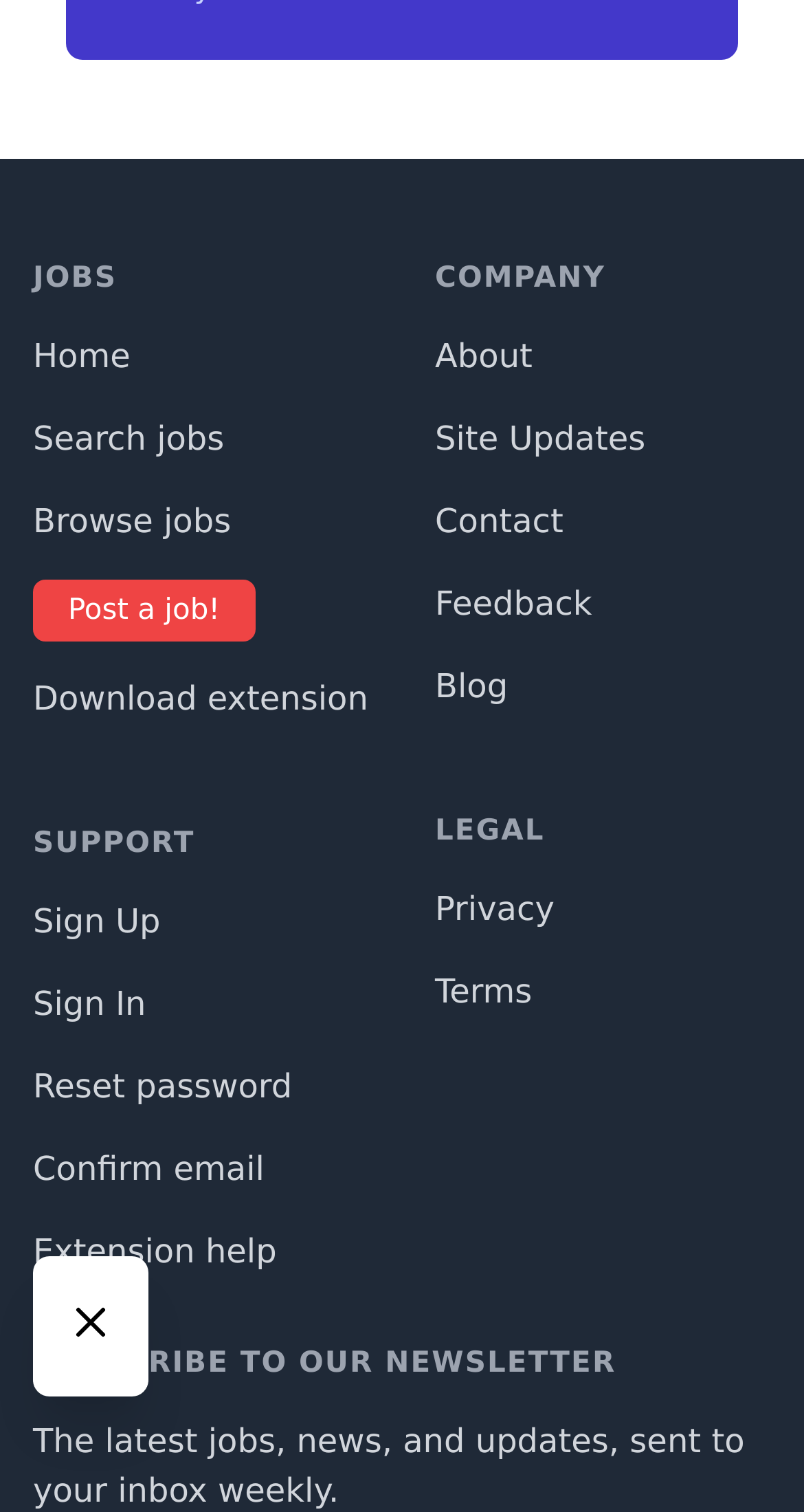Provide the bounding box for the UI element matching this description: "Post a job!".

[0.041, 0.383, 0.317, 0.424]